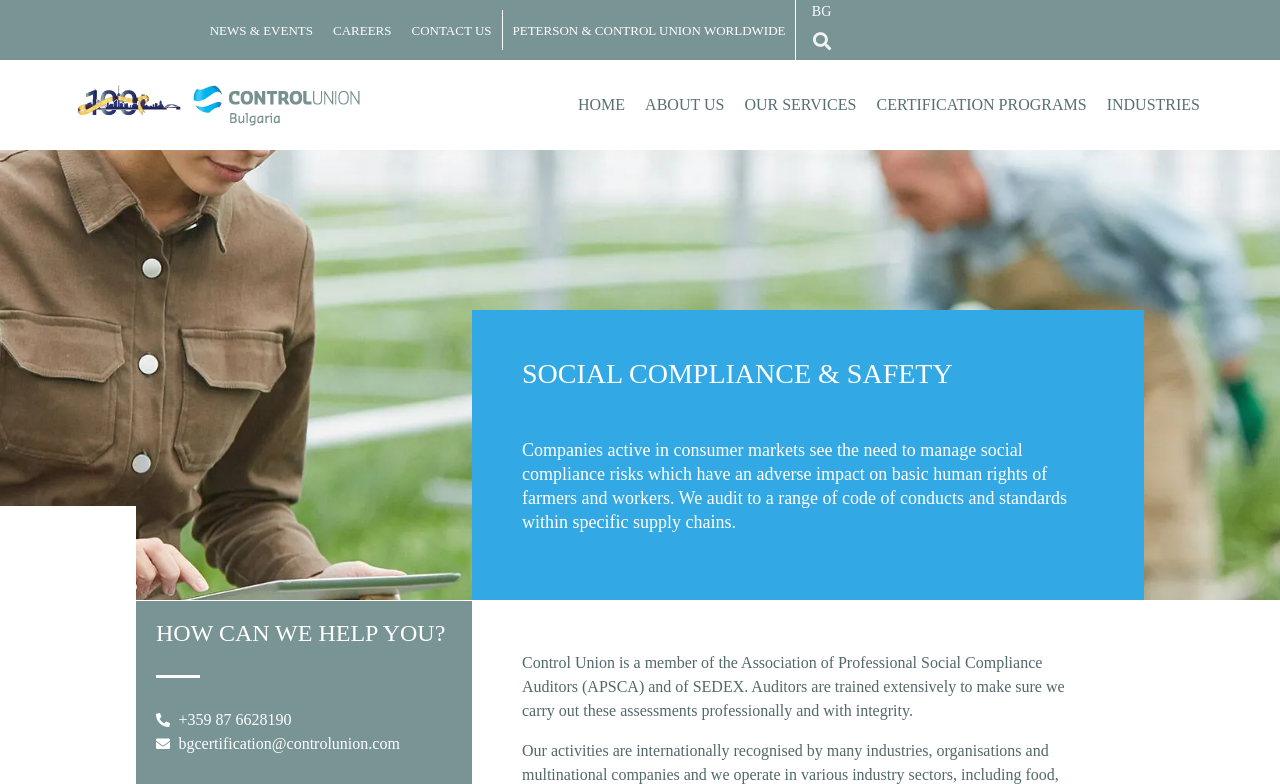Determine the bounding box of the UI element mentioned here: "alt="Inc Studio logo blue circle"". The coordinates must be in the format [left, top, right, bottom] with values ranging from 0 to 1.

None